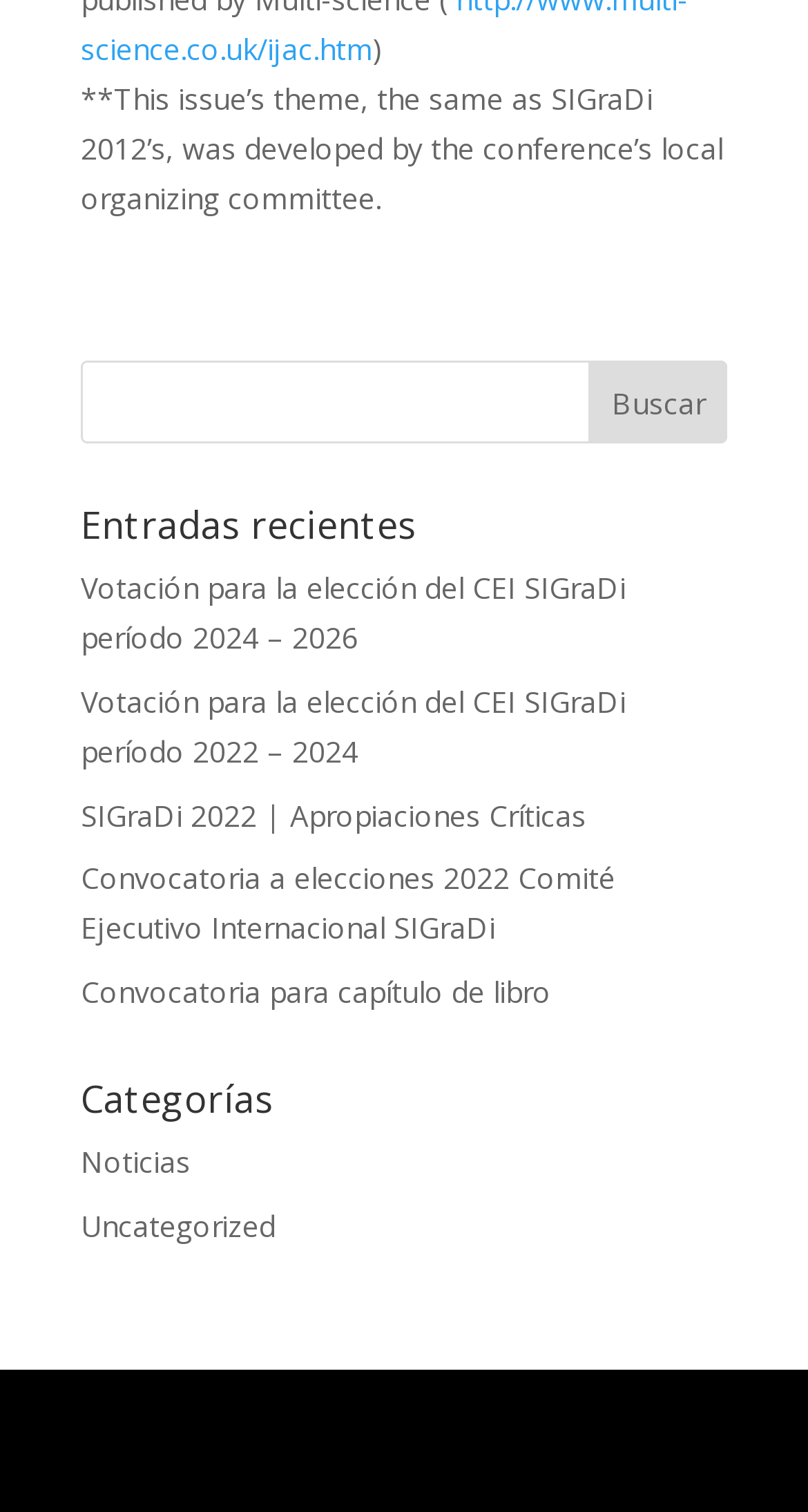Identify the bounding box coordinates for the element that needs to be clicked to fulfill this instruction: "click the Buscar button". Provide the coordinates in the format of four float numbers between 0 and 1: [left, top, right, bottom].

[0.729, 0.239, 0.9, 0.294]